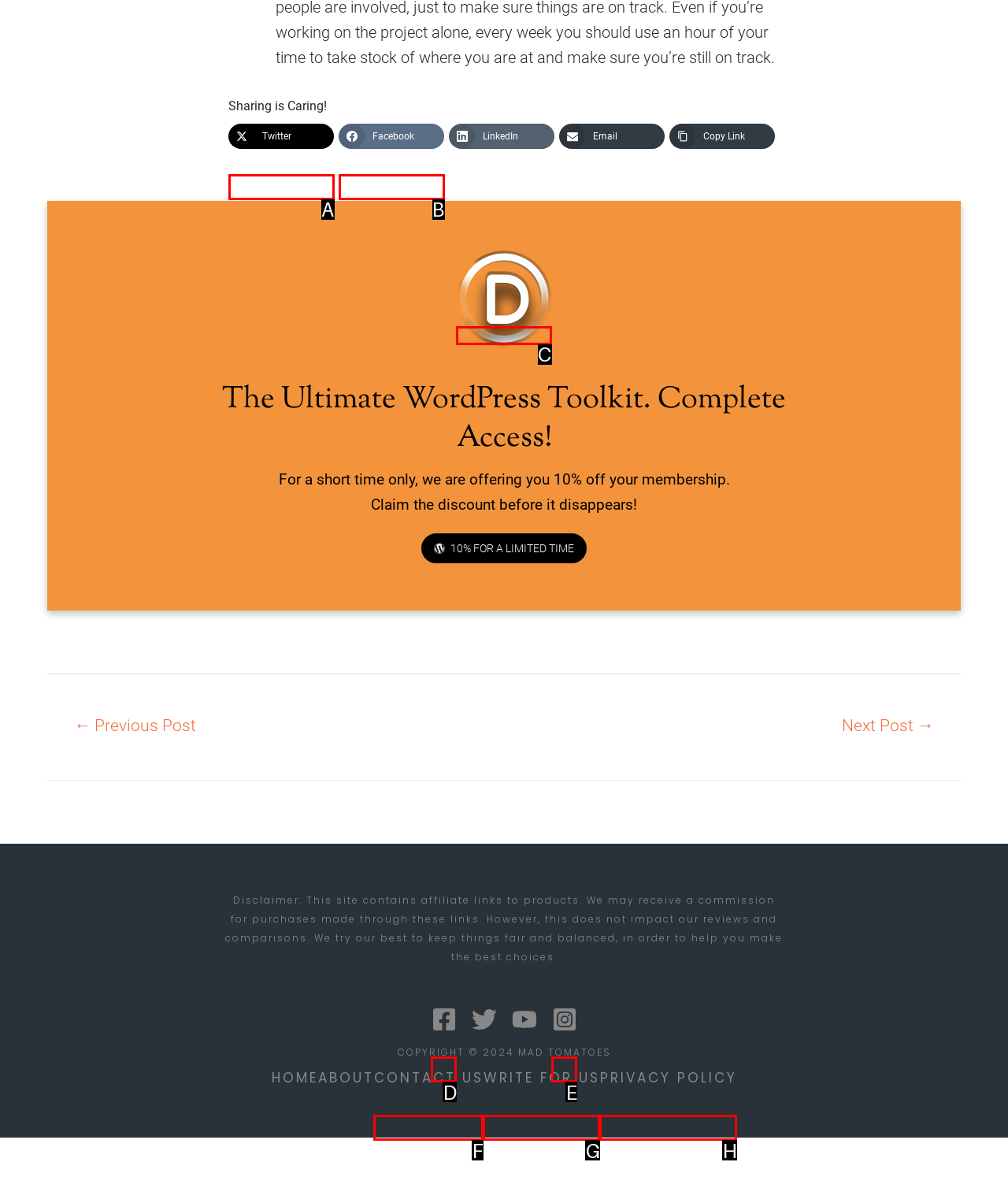Determine the HTML element to be clicked to complete the task: Learn about Divi Visual Page Builder. Answer by giving the letter of the selected option.

C